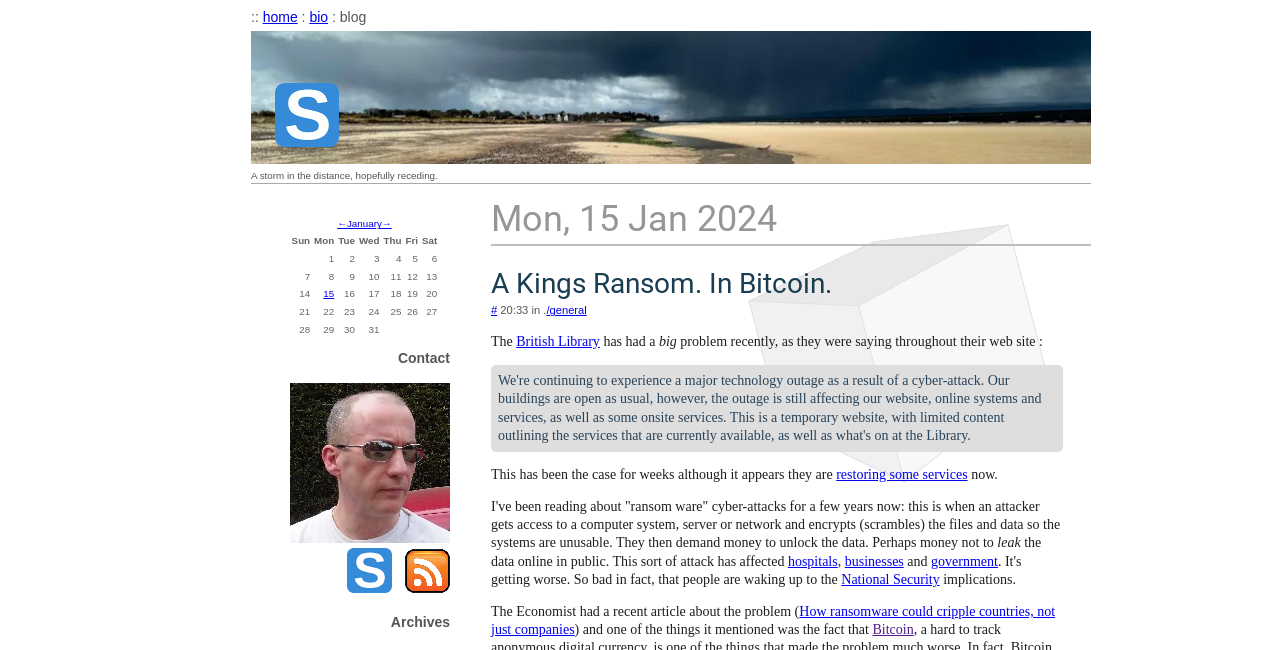Write a detailed summary of the webpage, including text, images, and layout.

The webpage is a blog titled "Sherringham Blog". At the top, there are navigation links "home" and "bio" separated by colons. Below these links, there is a large image that spans almost the entire width of the page. 

Underneath the image, there is a table with a calendar layout, showing the days of the month. The table has a caption "←January→" with links to navigate to previous and next months. The calendar table has seven columns, one for each day of the week, labeled as "Sun", "Mon", "Tue", "Wed", "Thu", "Fri", and "Sat". Each row represents a week, with grid cells containing the day numbers.

To the right of the calendar table, there is a section with a static text "A storm in the distance, hopefully receding." Below this text, there are several links and static texts, including "Contact", "Site Home", and "Subscribe to my RSS Feed!", each accompanied by an image.

Further down the page, there are several blog posts, each with a title, date, and time. The first post is titled "A Kings Ransom. In Bitcoin." and has a link to a category "general". The second post mentions "The British Library" and has a brief description.

Overall, the webpage has a simple layout with a focus on the blog posts and a calendar table.